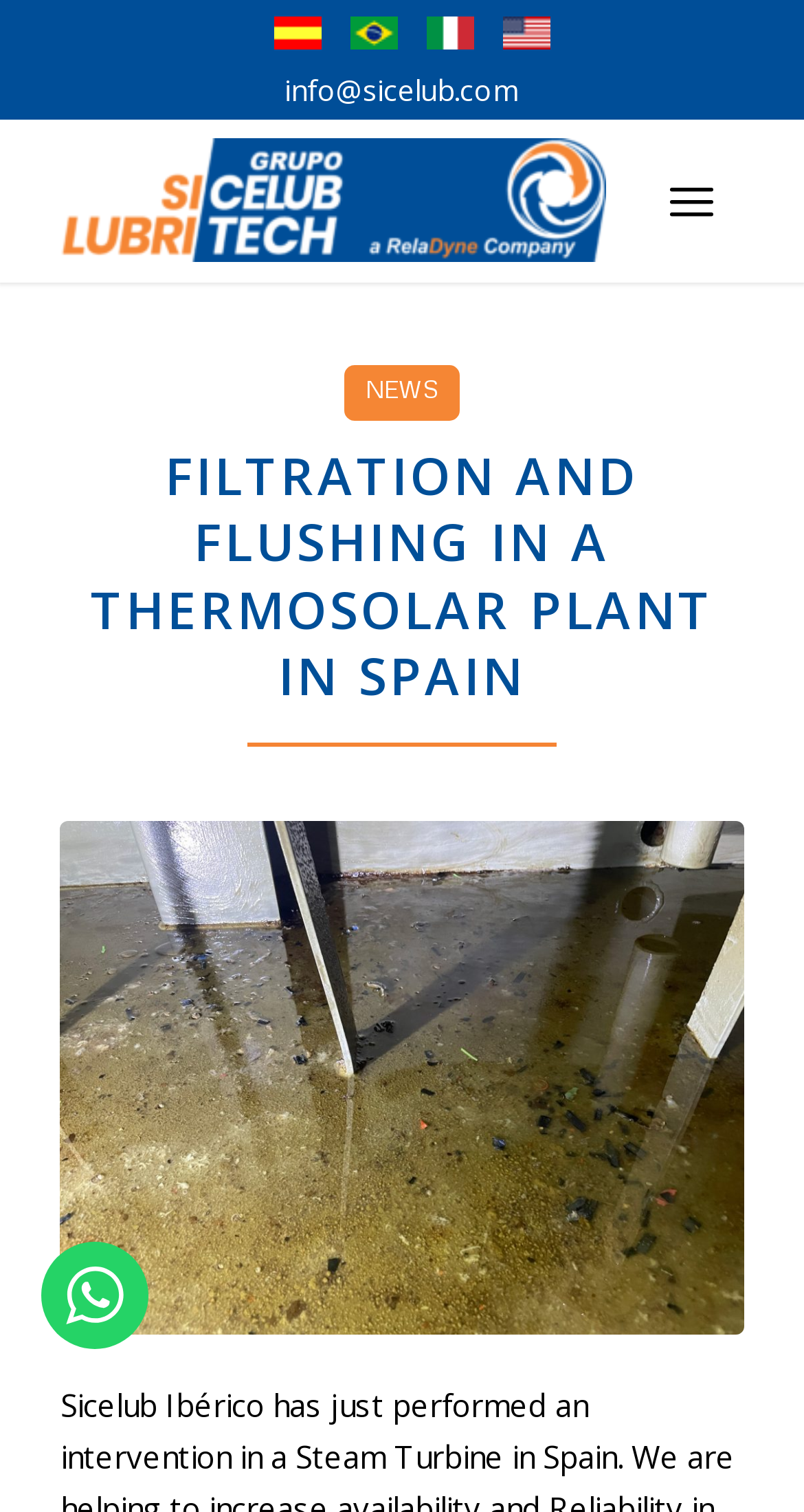Locate the bounding box coordinates of the region to be clicked to comply with the following instruction: "Read the news". The coordinates must be four float numbers between 0 and 1, in the form [left, top, right, bottom].

[0.428, 0.241, 0.572, 0.278]